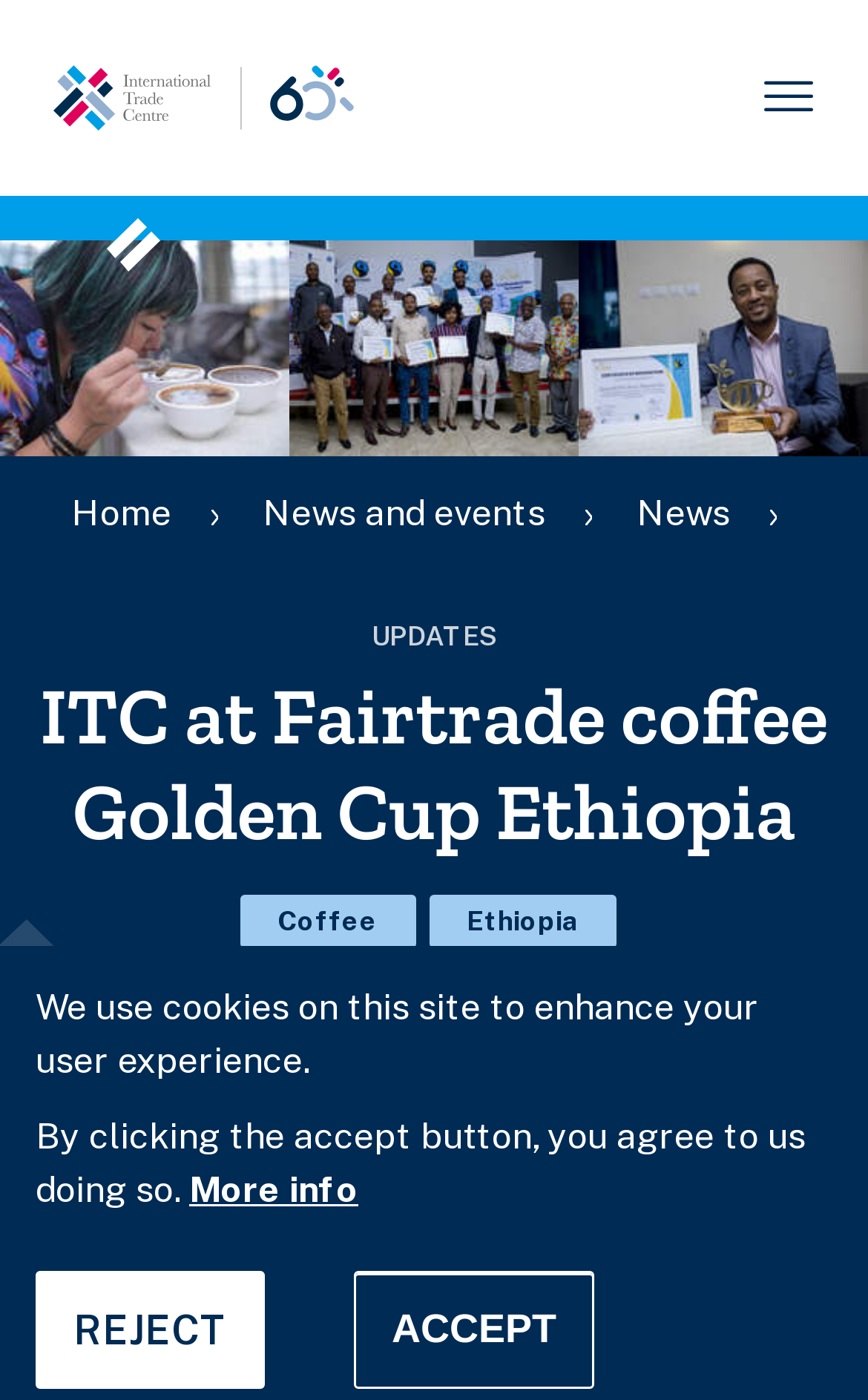What is the category of the news article on the webpage? Examine the screenshot and reply using just one word or a brief phrase.

Coffee and Ethiopia